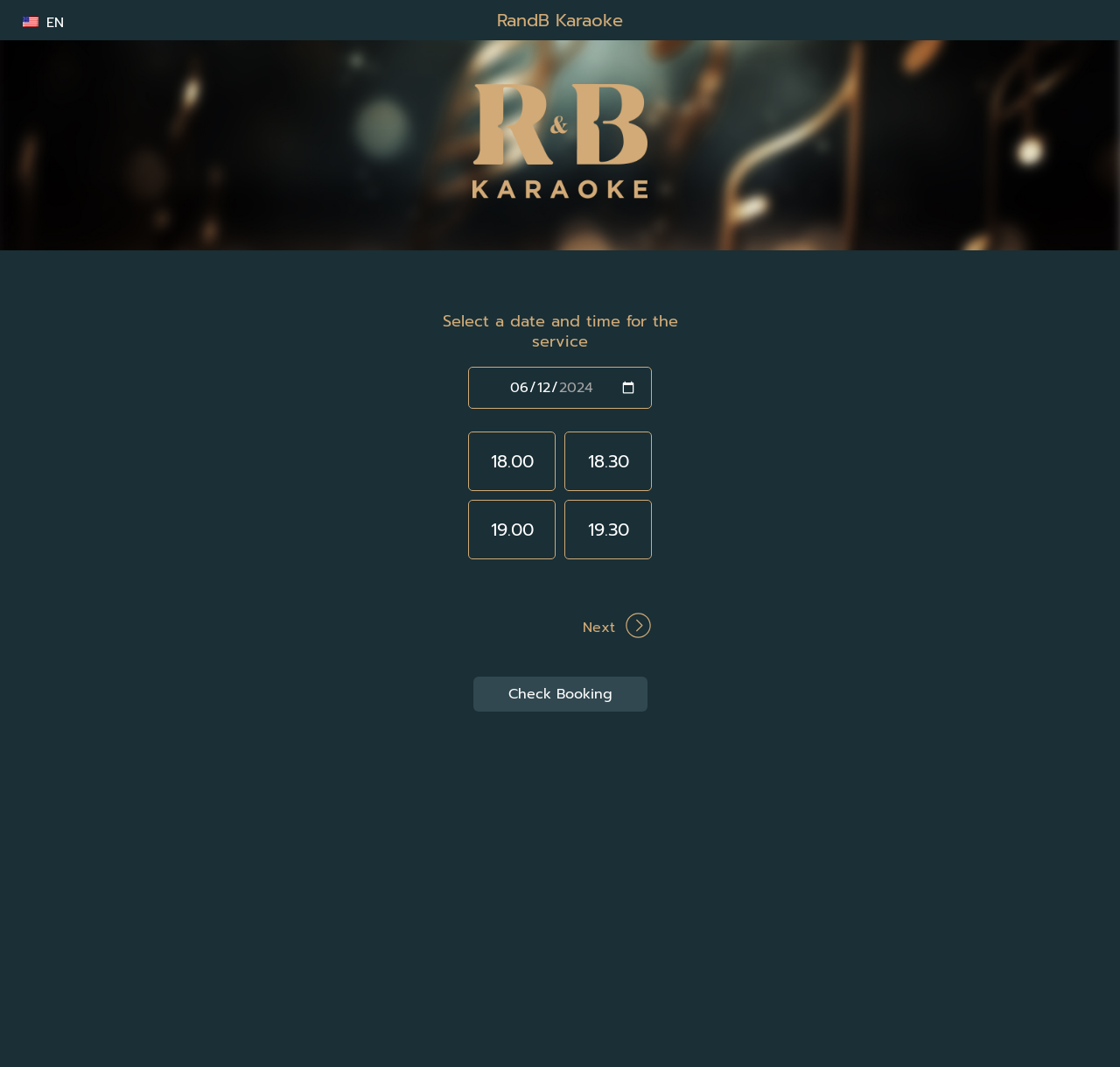Provide a thorough and detailed response to the question by examining the image: 
What are the available time slots?

The available time slots are 18.00, 18.30, 19.00, and 19.30 because these are the headings present below the date selection elements, and each heading has a corresponding radio button, indicating that these are the available time slots.